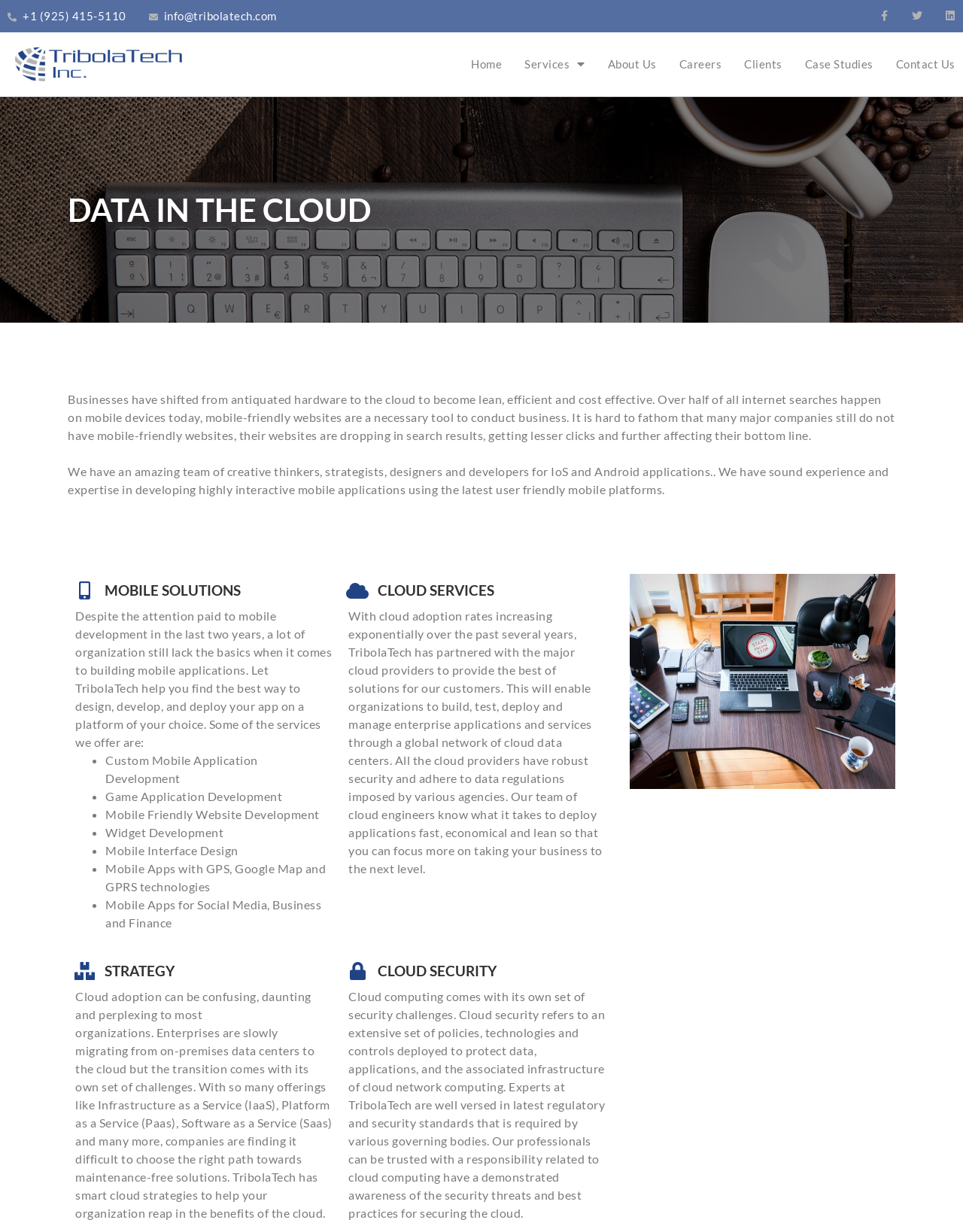Please identify the bounding box coordinates of the element I need to click to follow this instruction: "Send an email".

[0.17, 0.007, 0.287, 0.018]